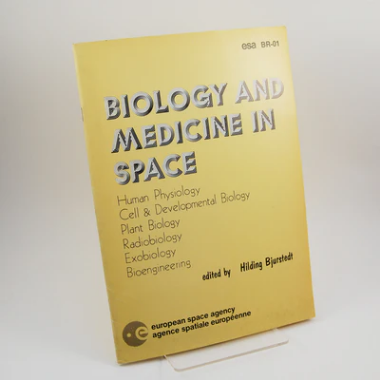Respond with a single word or phrase for the following question: 
What organization's logo is displayed at the bottom of the book cover?

European Space Agency